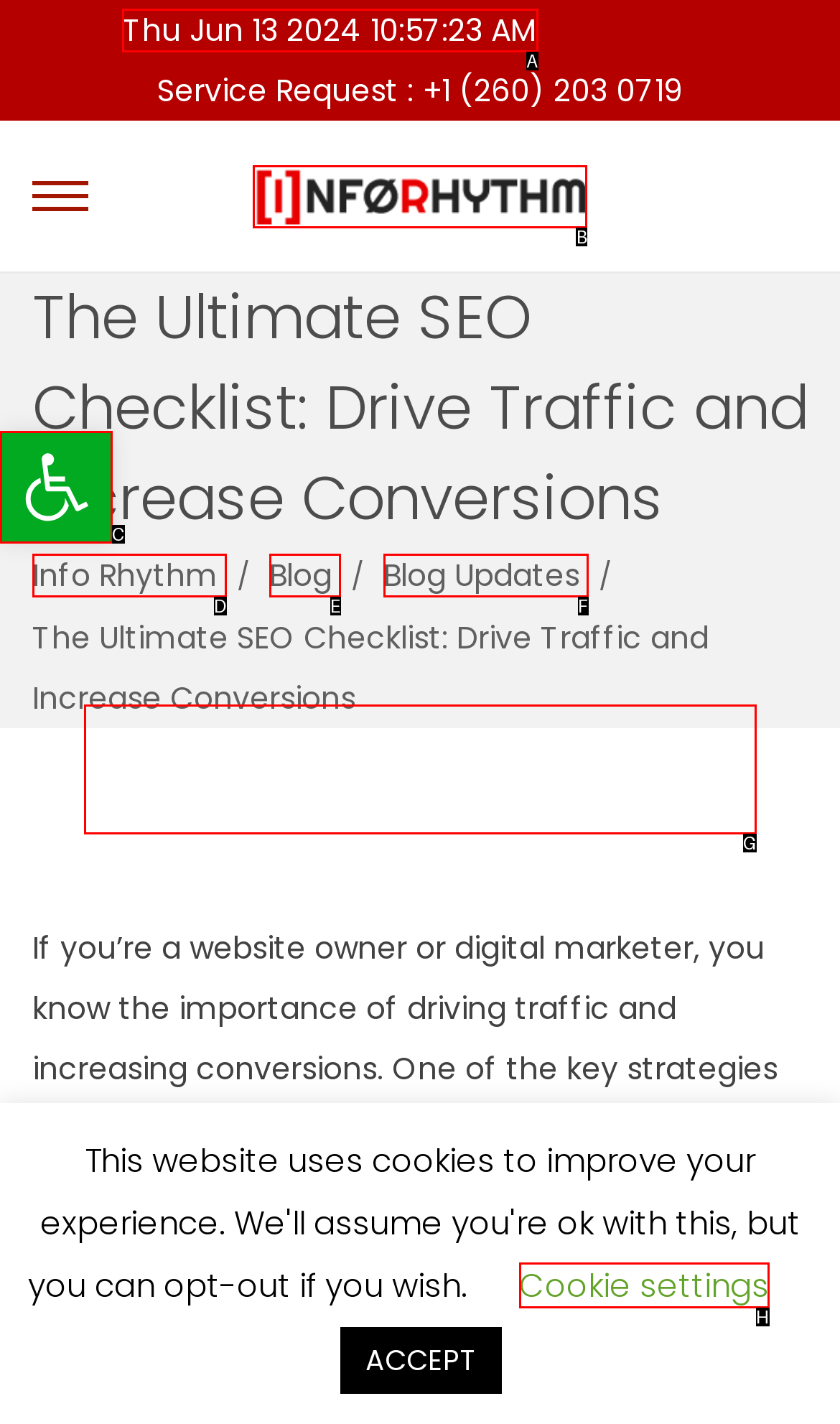Which option should be clicked to execute the task: Search for something?
Reply with the letter of the chosen option.

None